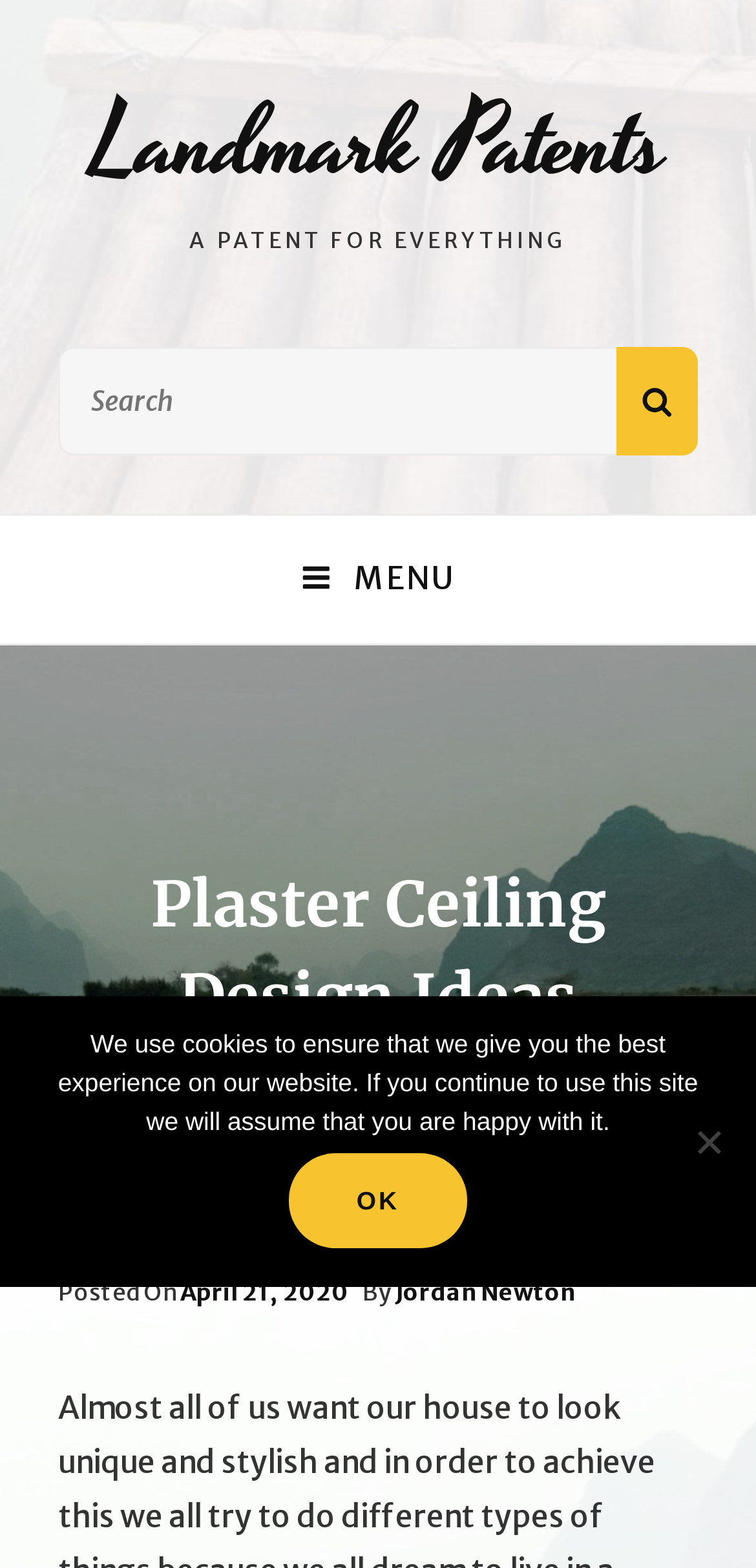What is the name of the website?
Please provide a single word or phrase as your answer based on the image.

Landmark Patents